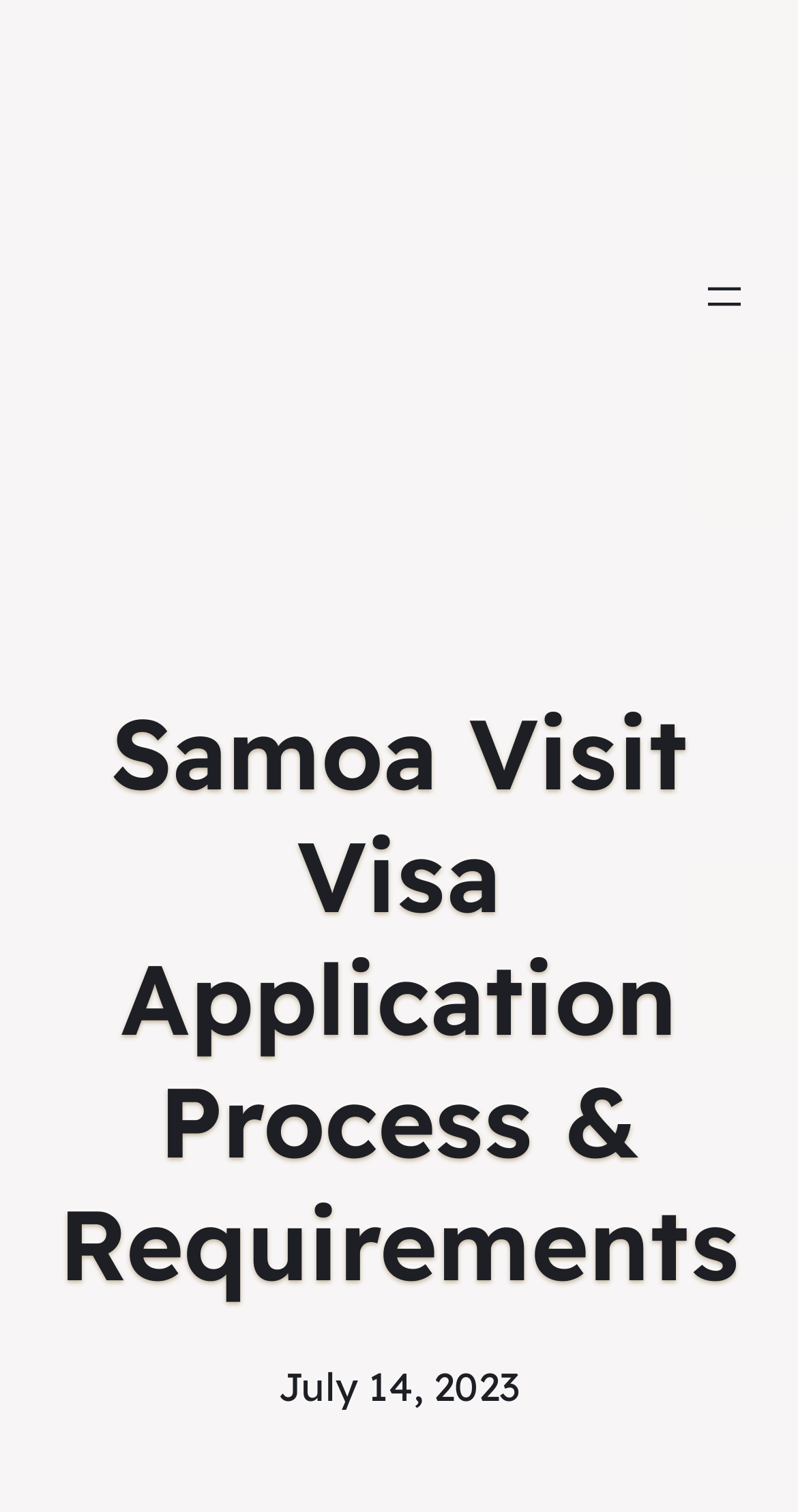Extract the bounding box coordinates of the UI element described: "alt="Visitvisaguide Logo"". Provide the coordinates in the format [left, top, right, bottom] with values ranging from 0 to 1.

[0.062, 0.027, 0.703, 0.365]